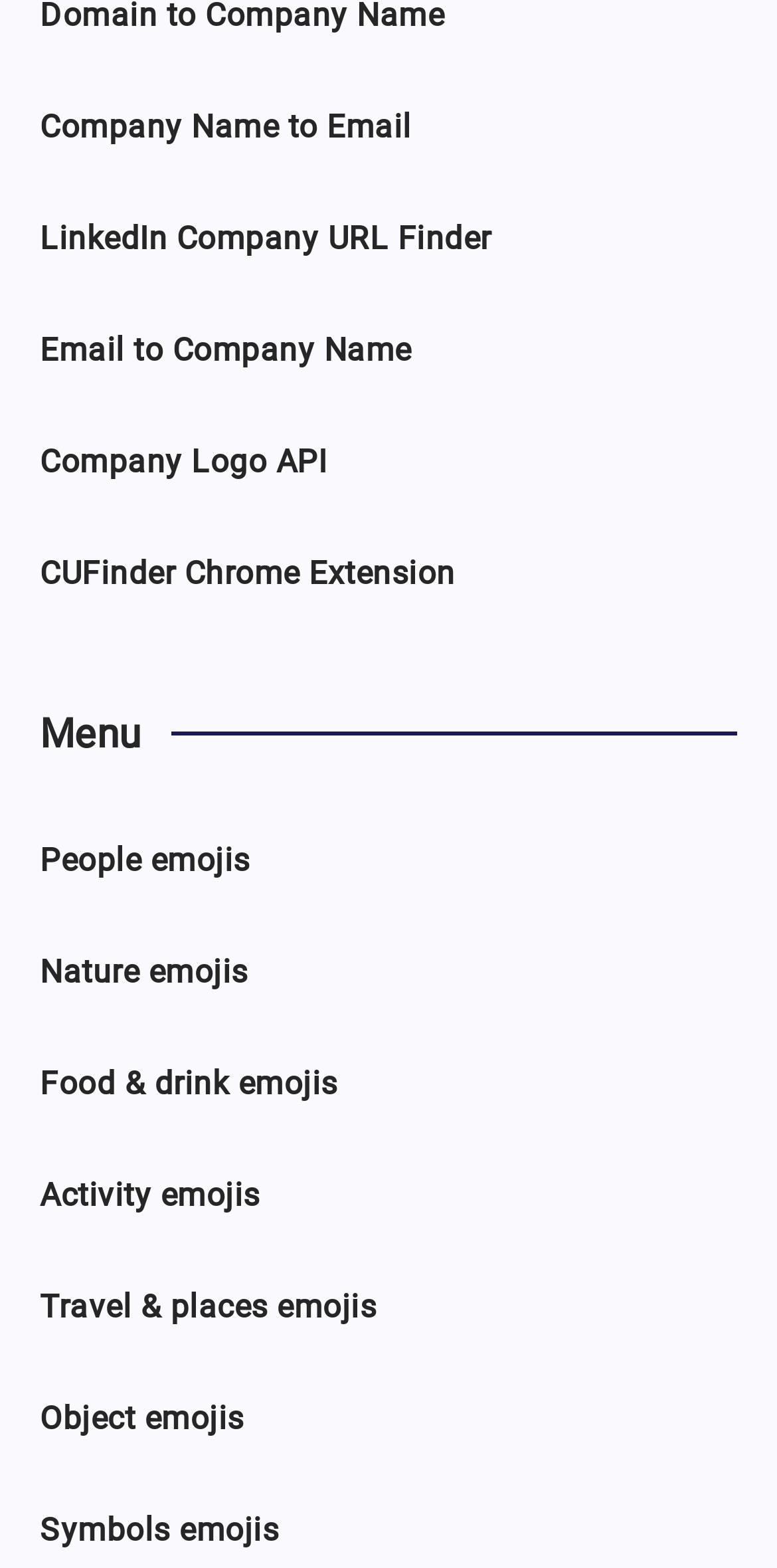Locate the bounding box coordinates of the element that needs to be clicked to carry out the instruction: "Install CUFinder Chrome extension". The coordinates should be given as four float numbers ranging from 0 to 1, i.e., [left, top, right, bottom].

[0.051, 0.348, 0.586, 0.385]